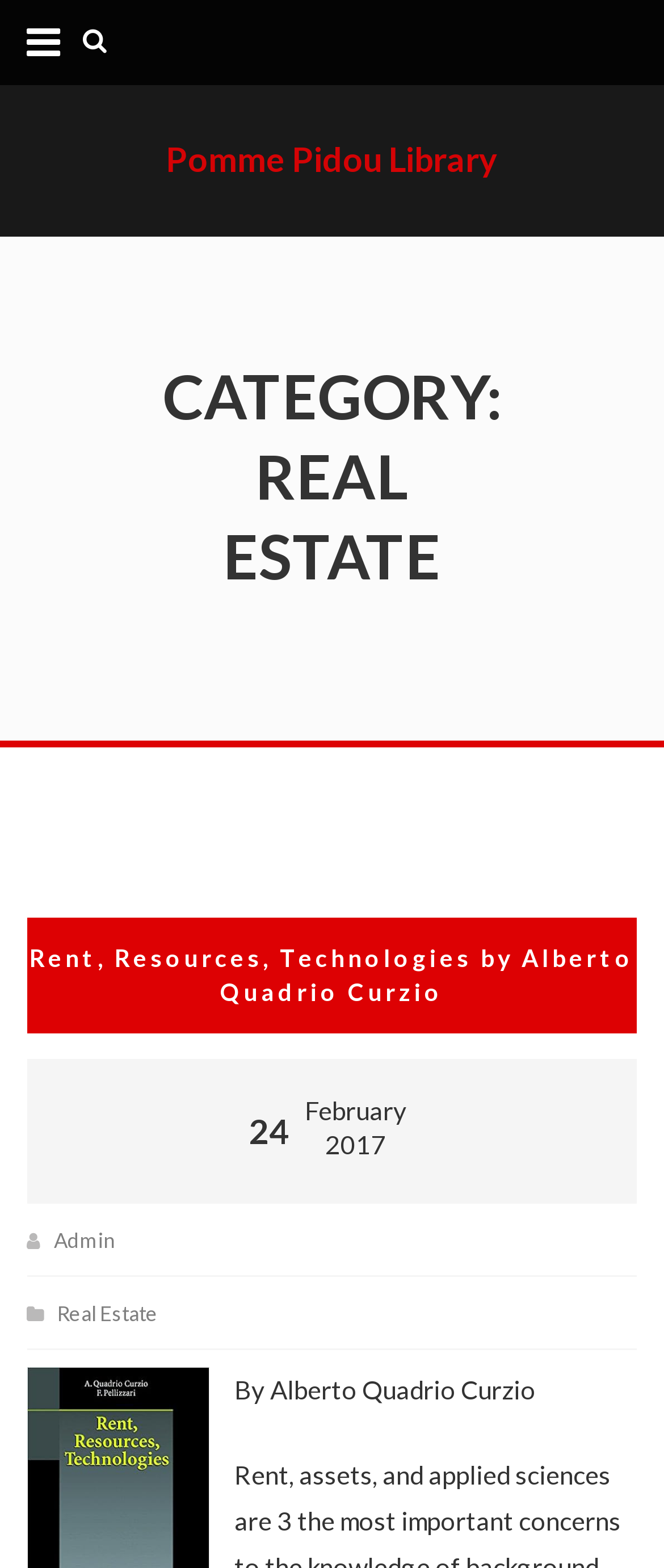Using the provided description: "admin", find the bounding box coordinates of the corresponding UI element. The output should be four float numbers between 0 and 1, in the format [left, top, right, bottom].

[0.081, 0.783, 0.173, 0.799]